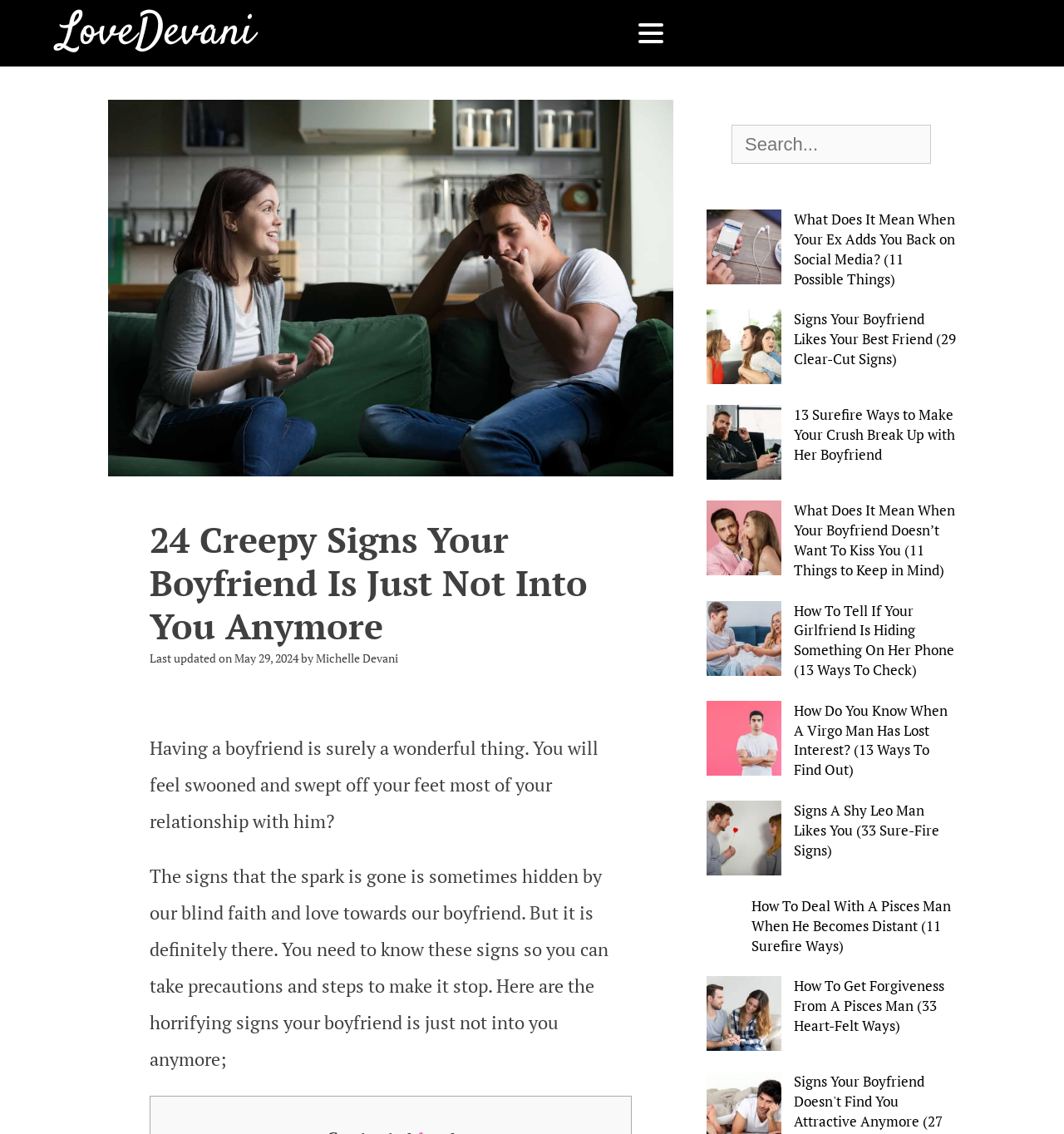Elaborate on the information and visuals displayed on the webpage.

This webpage is about relationships, specifically focusing on signs that a boyfriend is no longer interested in his partner. The main heading, "24 Creepy Signs Your Boyfriend Is Just Not Into You Anymore", is prominently displayed near the top of the page. Below the heading, there is a section with the last updated date, "May 29, 2024", and the author's name, "Michelle Devani".

The main content of the page starts with a paragraph discussing the importance of recognizing signs that a boyfriend's interest is waning. This is followed by another paragraph that introduces the list of signs that the spark is gone in a relationship.

On the top right side of the page, there is a search box with a placeholder text "Search...". Below the search box, there are seven links to related articles, each with a descriptive title. These links are arranged vertically, with the first link starting from the top right side of the page and the last link ending near the bottom right side.

The overall layout of the page is clean, with a clear hierarchy of headings and paragraphs. The use of white space and font sizes helps to create a clear visual flow, making it easy to read and navigate the content.